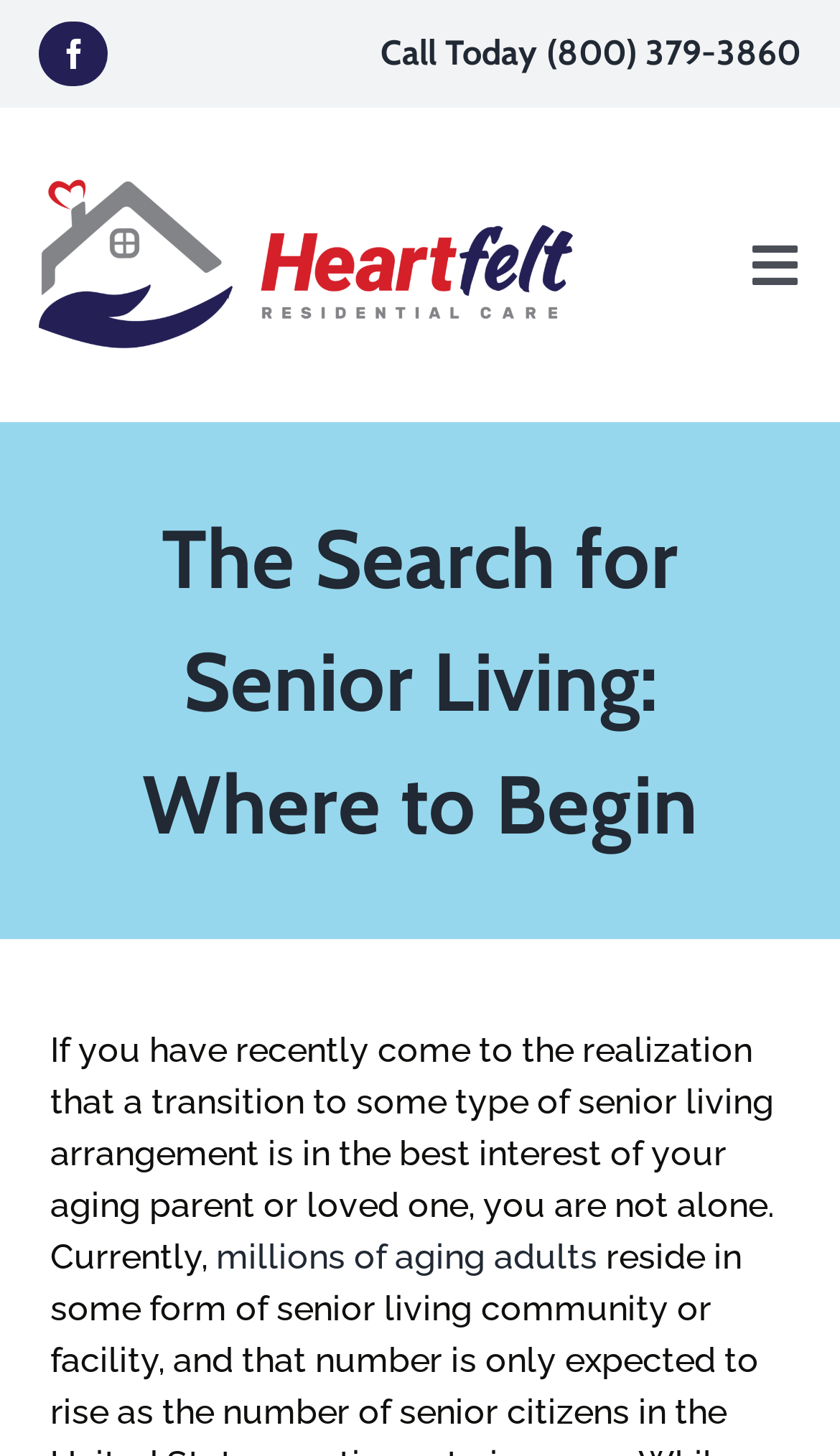Please respond to the question with a concise word or phrase:
What is the social media platform linked?

Facebook